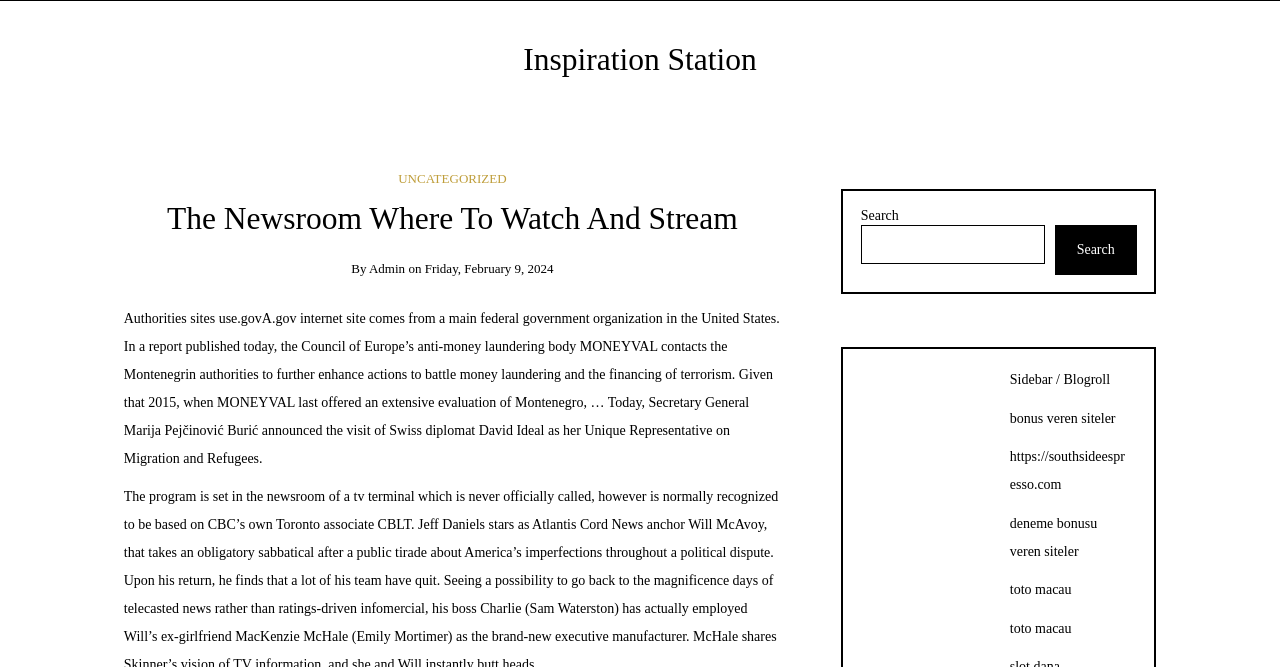Summarize the contents and layout of the webpage in detail.

The webpage is titled "The Newsroom Where To Watch And Stream - Inspiration Station" and has a prominent heading "Inspiration Station" at the top left corner. Below the heading is a link to "Inspiration Station" and a subheading "The Newsroom Where To Watch And Stream". 

To the right of the subheading is a section with the author's information, including a link to "Admin" and the date "Friday, February 9, 2024". 

Below the author's section is a large block of text that summarizes a news article. The article discusses the Council of Europe's anti-money laundering body MONEYVAL and its efforts to combat money laundering and terrorism financing in Montenegro.

On the right side of the page, there is a search bar with a search button and a label "Search". 

At the bottom right corner of the page, there is a sidebar or blogroll section with several links to external websites, including "bonus veren siteler", "southsideespresso.com", "deneme bonusu veren siteler", and "toto macau" (which appears twice).